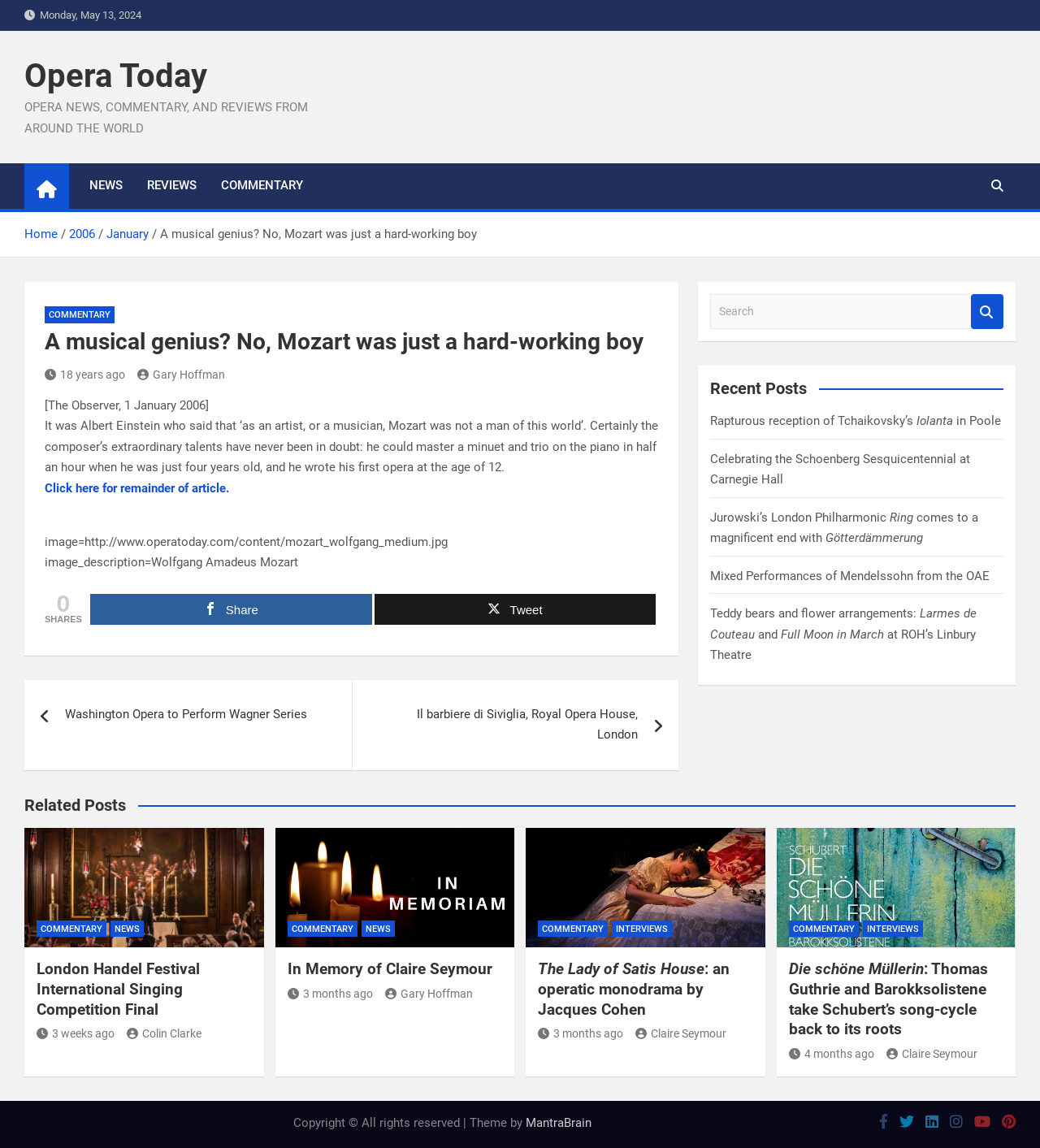What is the author of the article?
Please use the image to provide an in-depth answer to the question.

The author of the article can be found below the article title, where it says 'Gary Hoffman' next to a small icon.